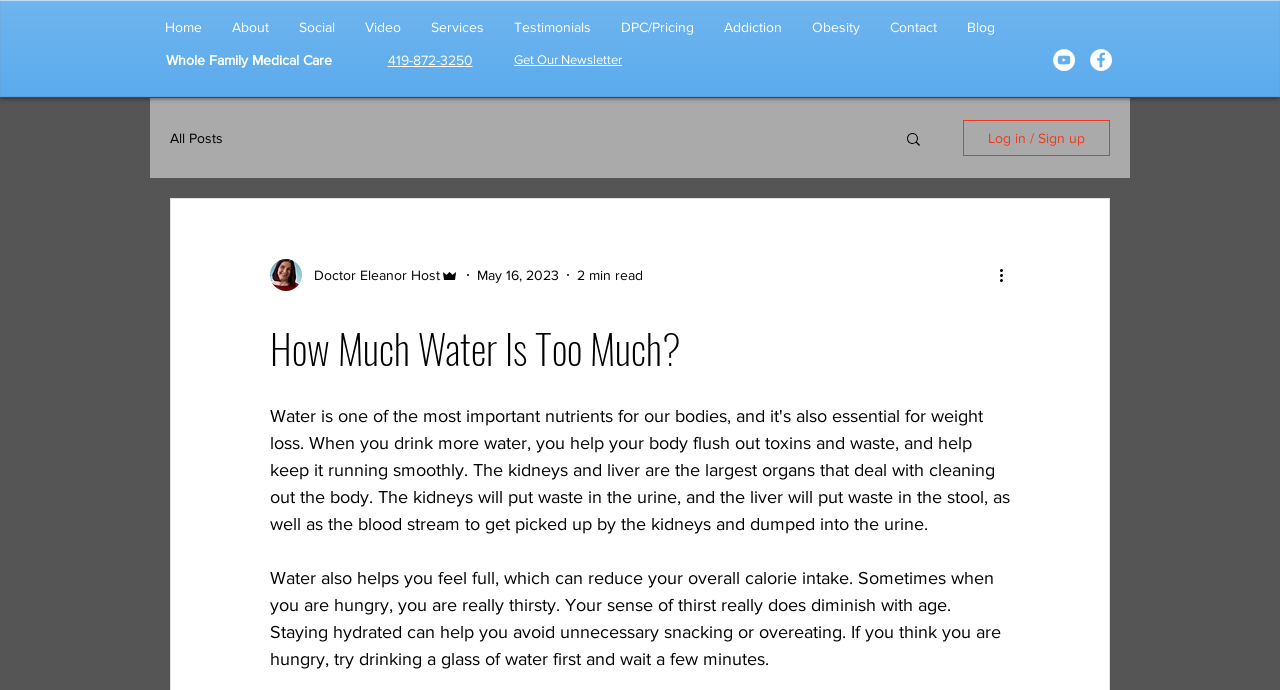Please locate the bounding box coordinates of the element that needs to be clicked to achieve the following instruction: "Search for a topic". The coordinates should be four float numbers between 0 and 1, i.e., [left, top, right, bottom].

[0.706, 0.188, 0.721, 0.219]